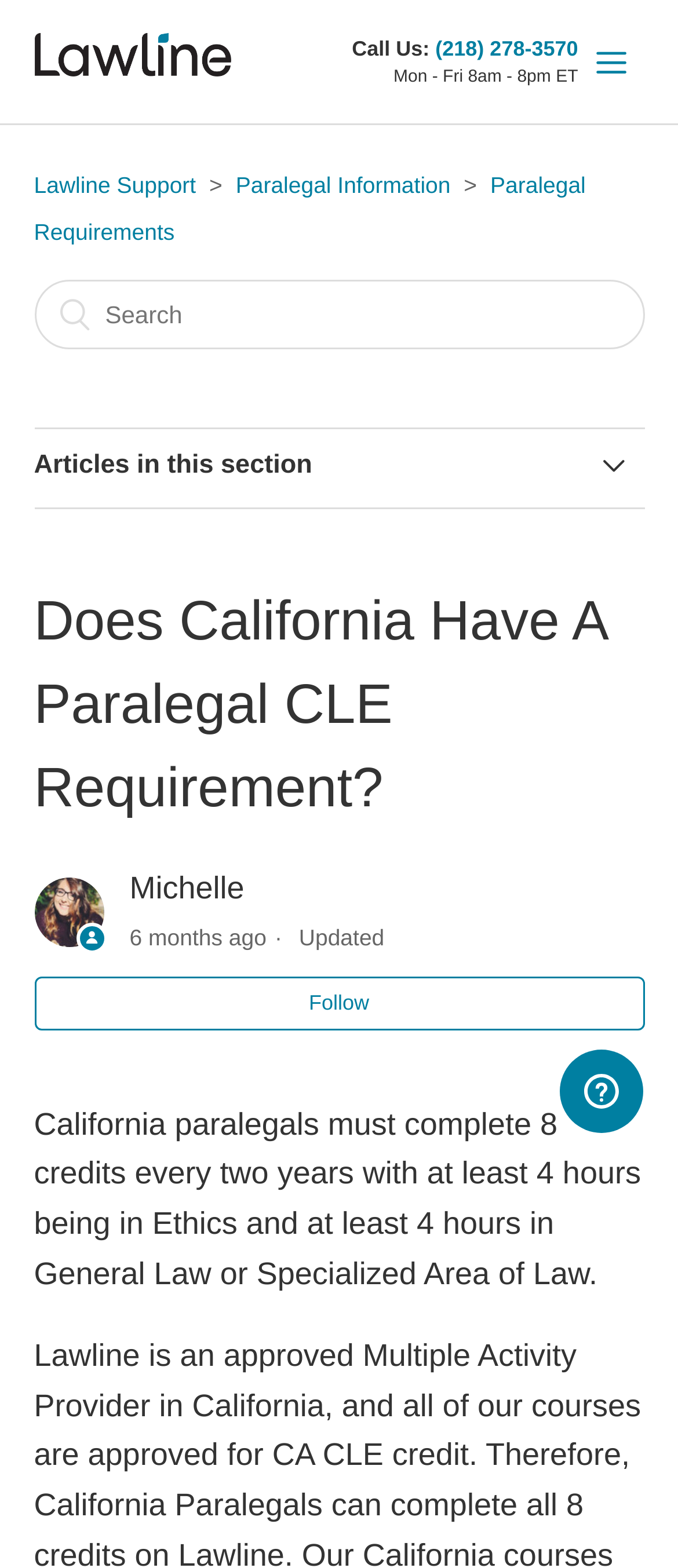Use a single word or phrase to respond to the question:
What is the phone number to call for support?

(218) 278-3570